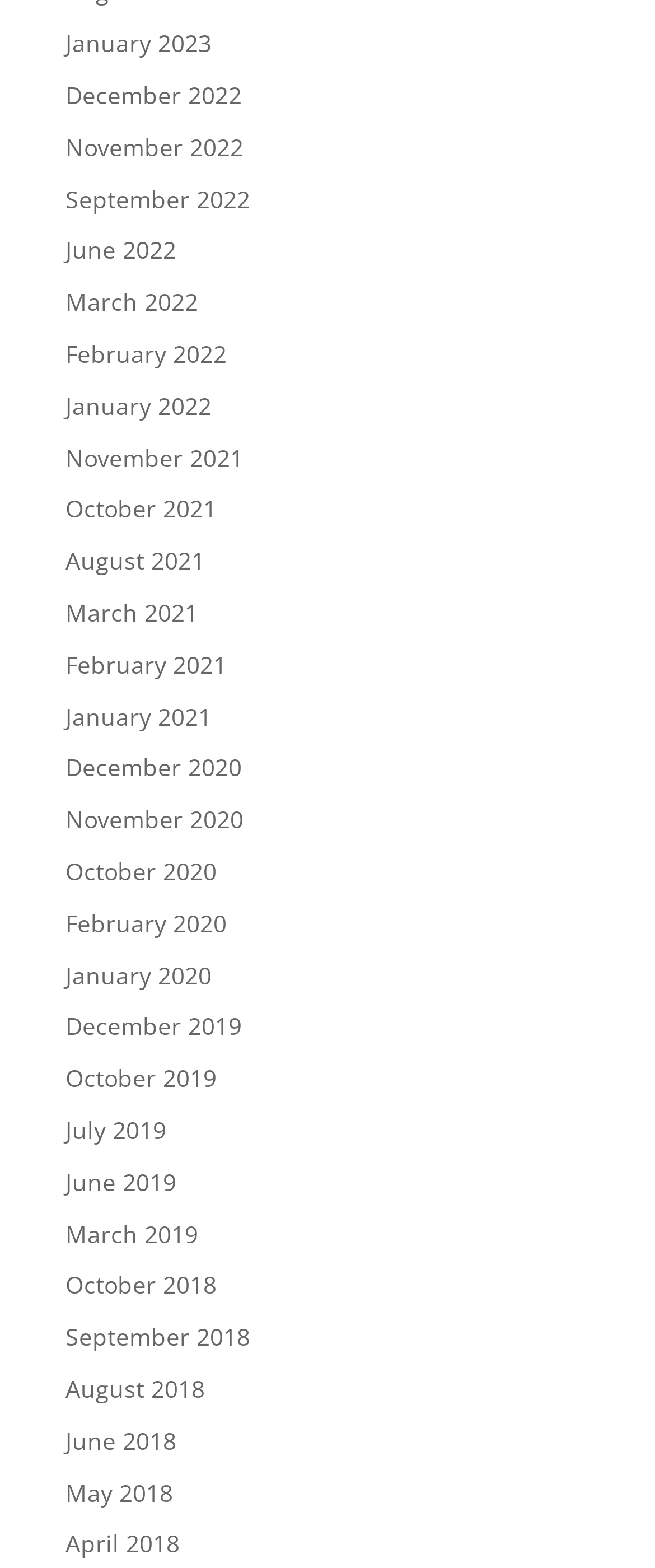Please identify the bounding box coordinates of the region to click in order to complete the task: "access March 2019". The coordinates must be four float numbers between 0 and 1, specified as [left, top, right, bottom].

[0.1, 0.776, 0.303, 0.797]